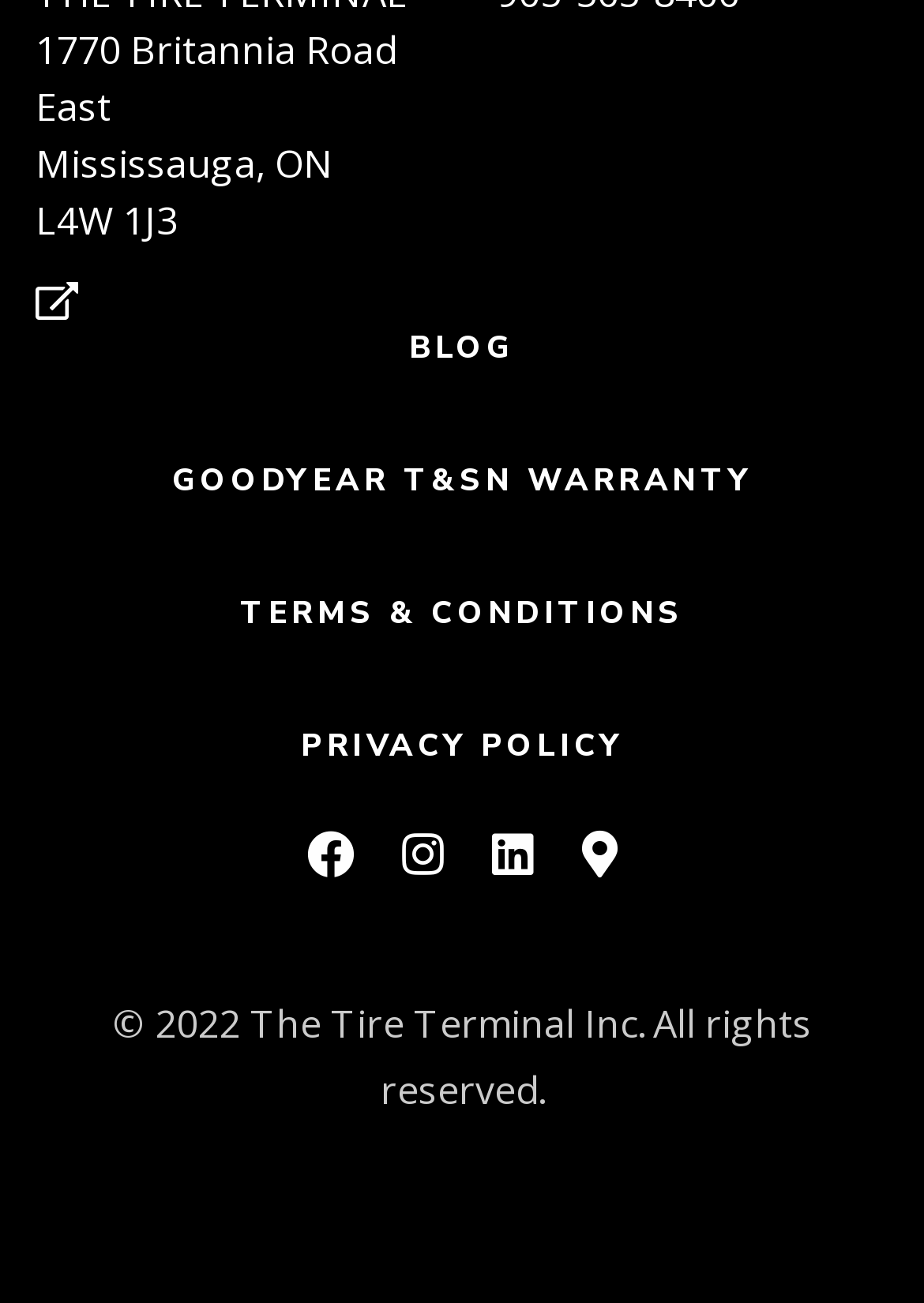Determine the bounding box for the UI element described here: "Blog".

[0.443, 0.253, 0.557, 0.319]